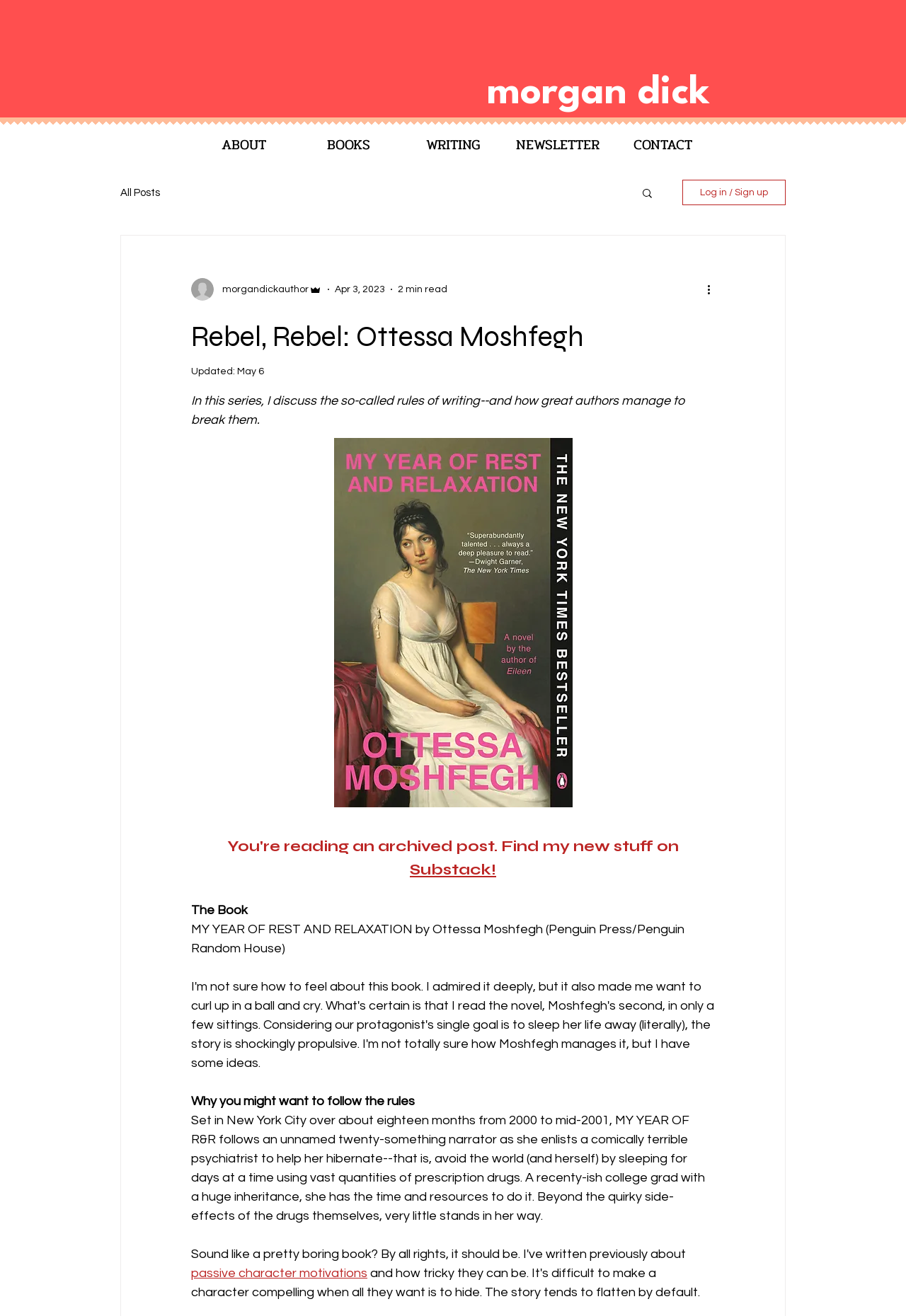Answer this question in one word or a short phrase: What is the link at the bottom of the webpage?

Substack!